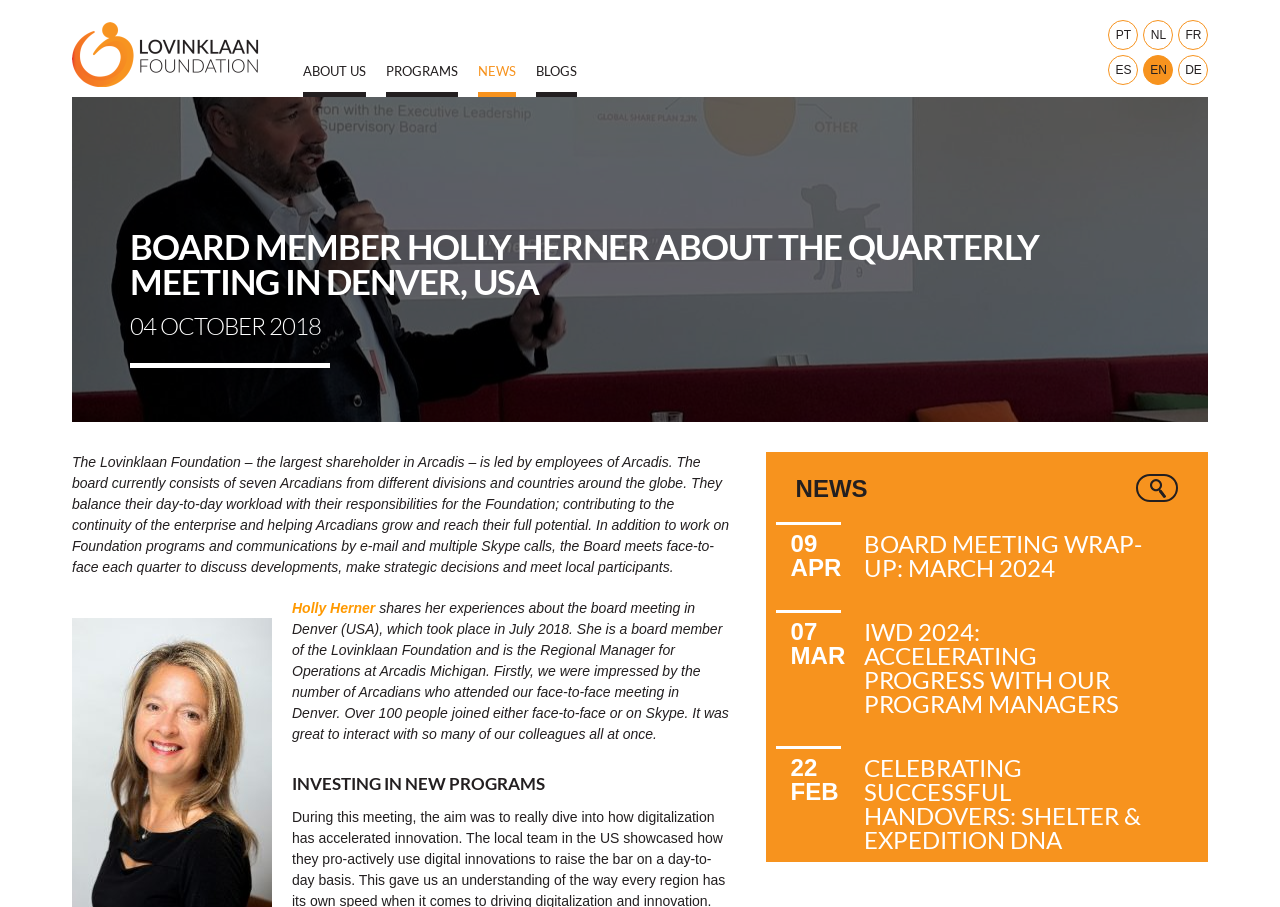Locate the bounding box coordinates of the element that should be clicked to fulfill the instruction: "Read about the Lovinklaan Foundation".

[0.056, 0.024, 0.203, 0.096]